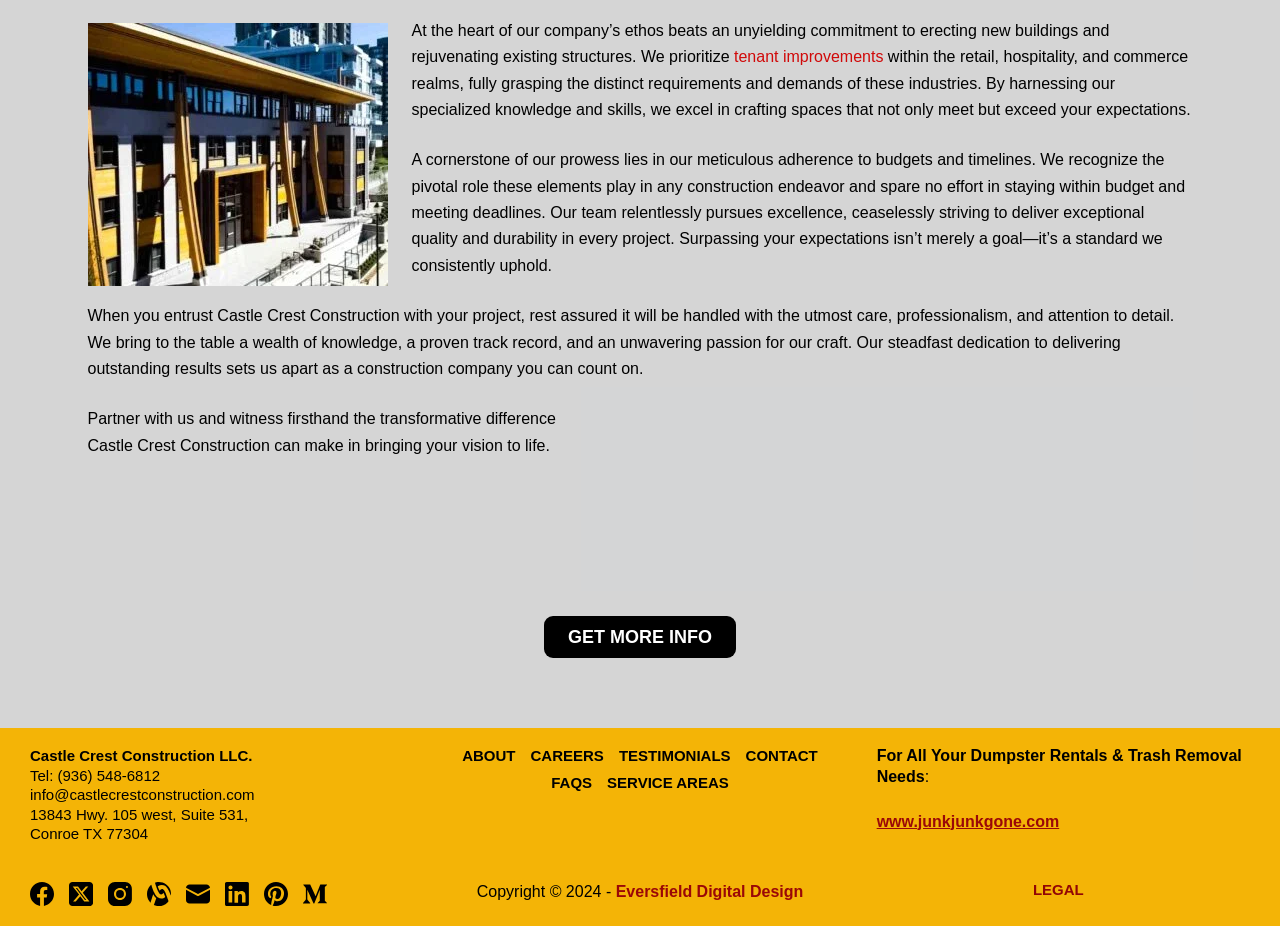Can you specify the bounding box coordinates for the region that should be clicked to fulfill this instruction: "Click on the 'GET MORE INFO' button".

[0.425, 0.665, 0.575, 0.711]